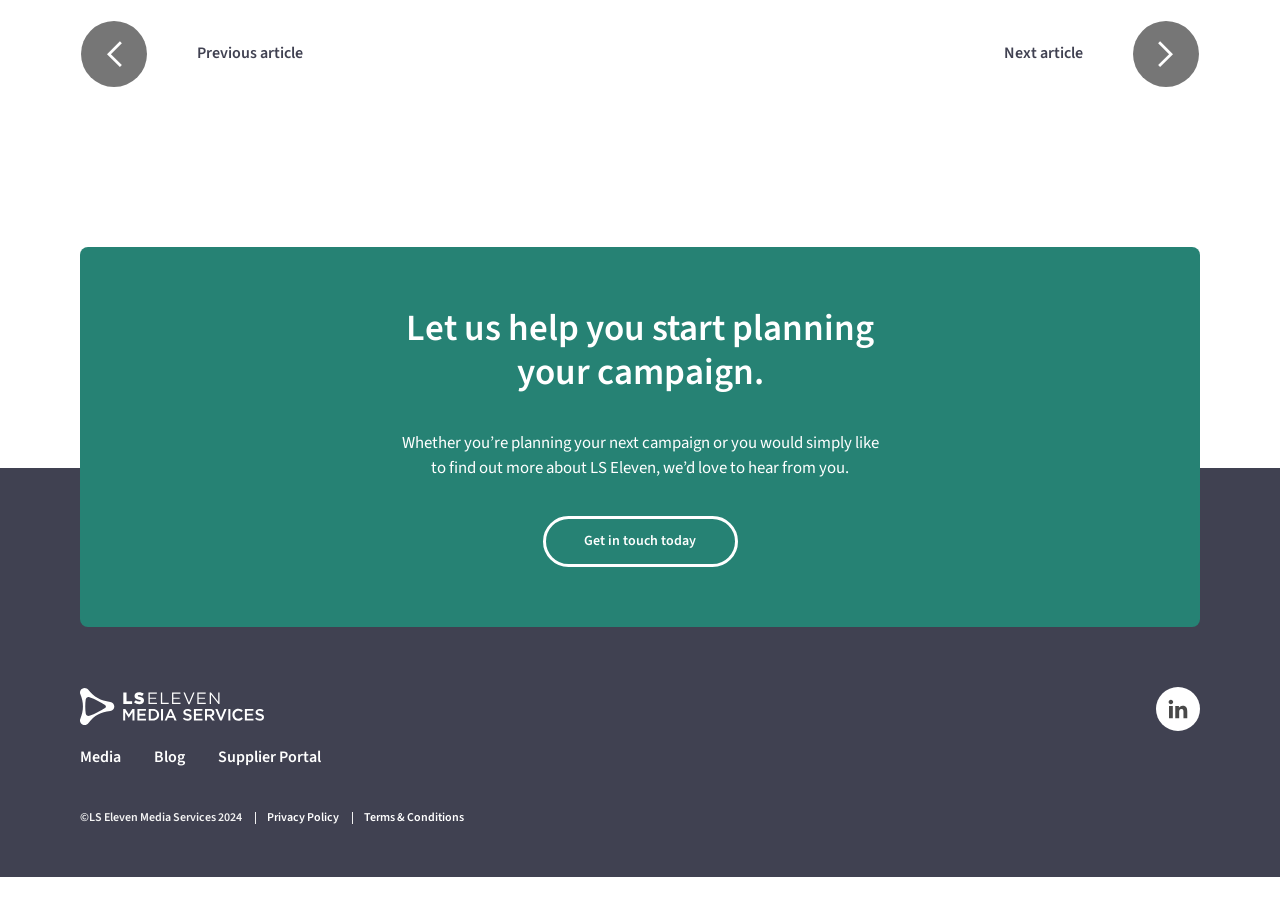Given the content of the image, can you provide a detailed answer to the question?
How many images are on the webpage?

I counted the images on the webpage, which includes the two arrow images for 'Previous article' and 'Next article', the image in the middle of the page, and the 'linkedin' logo. There are 4 images in total.